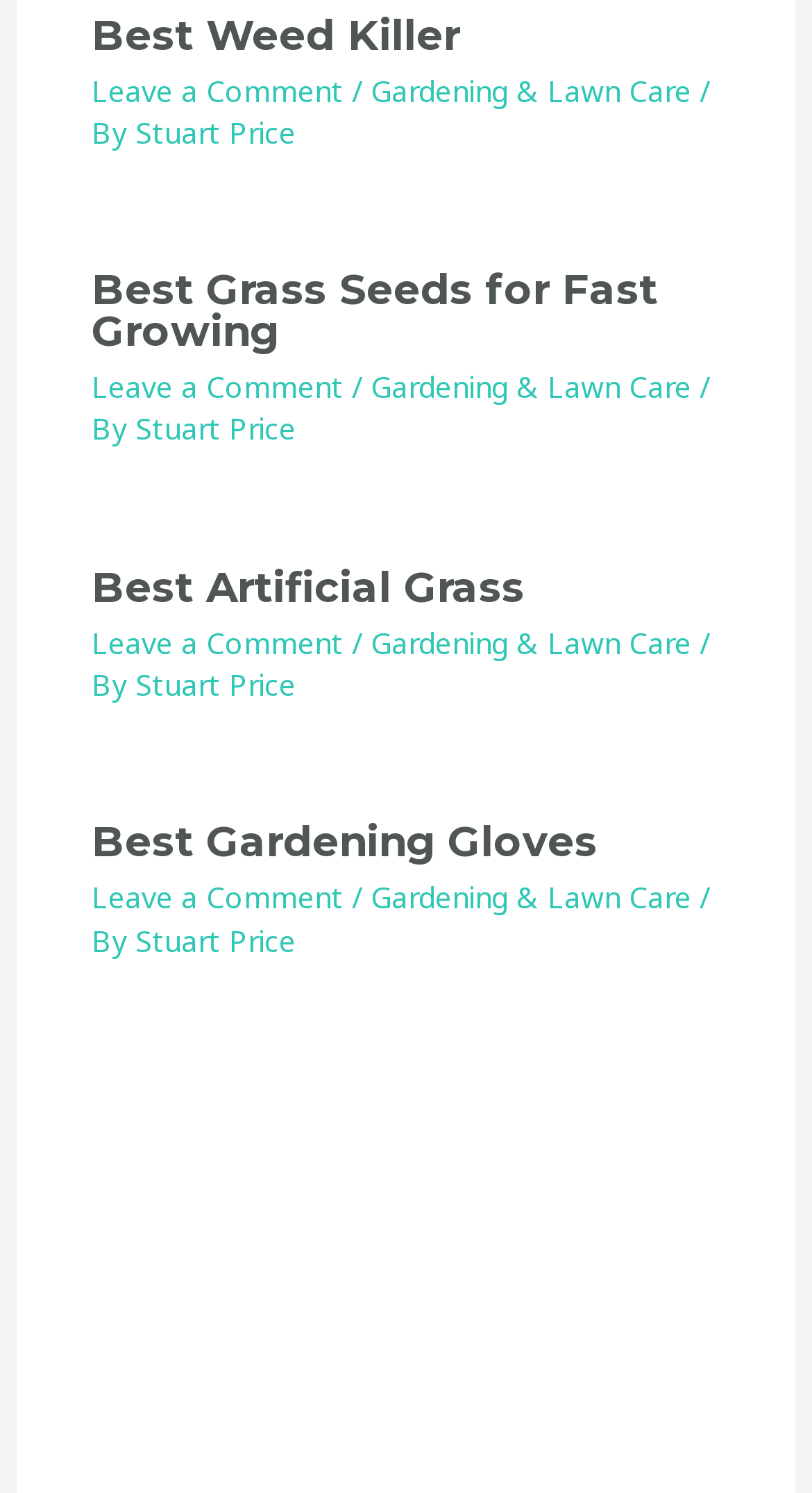Please respond to the question with a concise word or phrase:
How many articles are on this webpage?

4